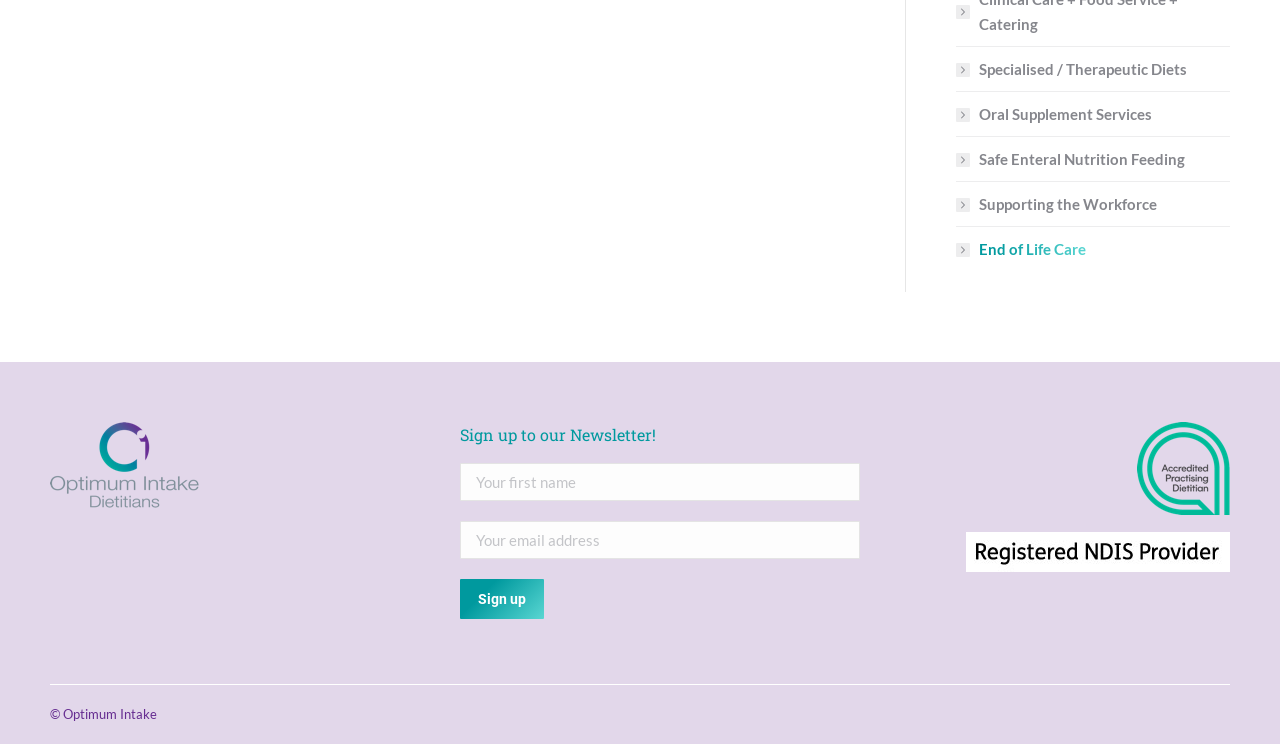Mark the bounding box of the element that matches the following description: "Supporting the Workforce".

[0.747, 0.258, 0.904, 0.292]